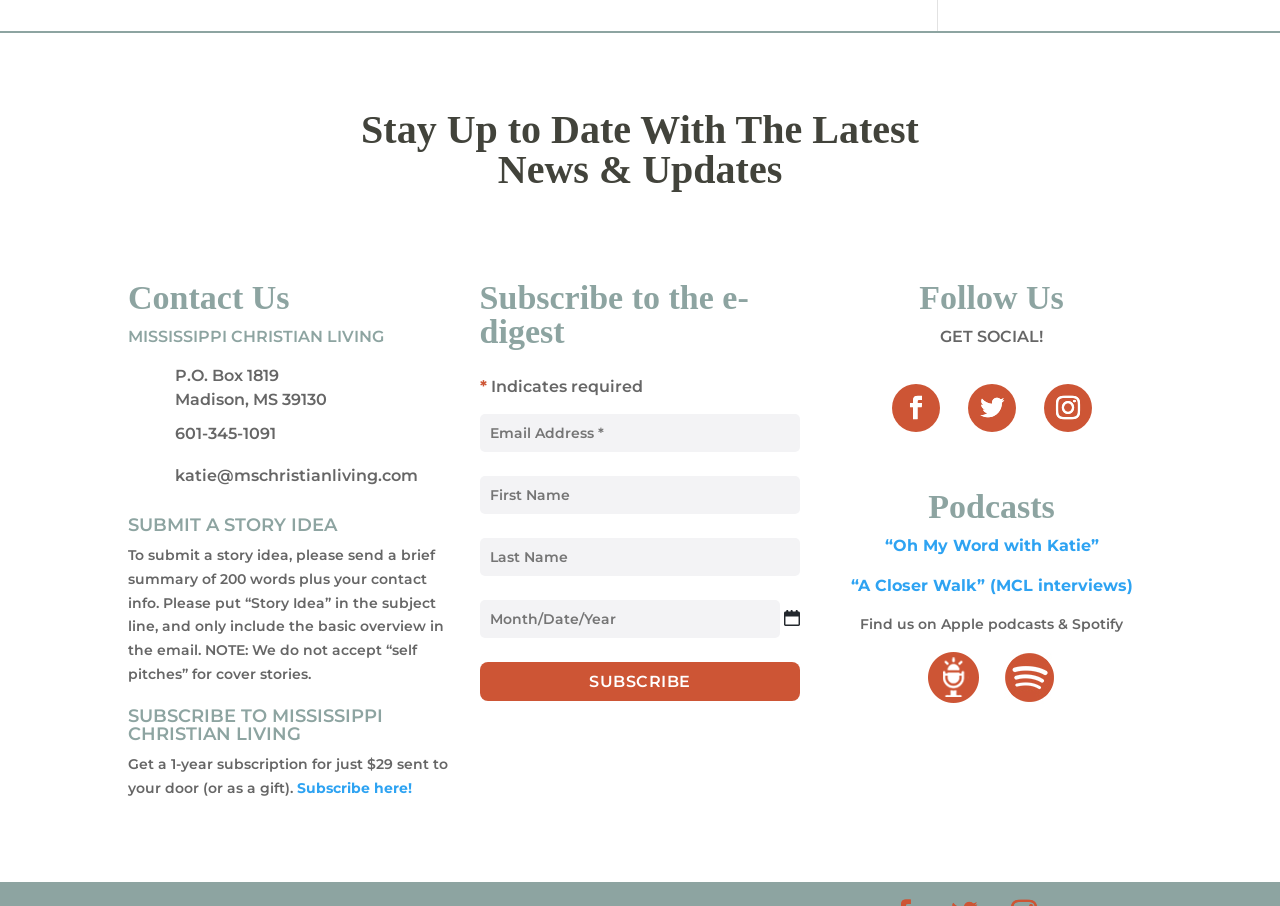What is the cost of a 1-year subscription?
Refer to the image and provide a one-word or short phrase answer.

$29